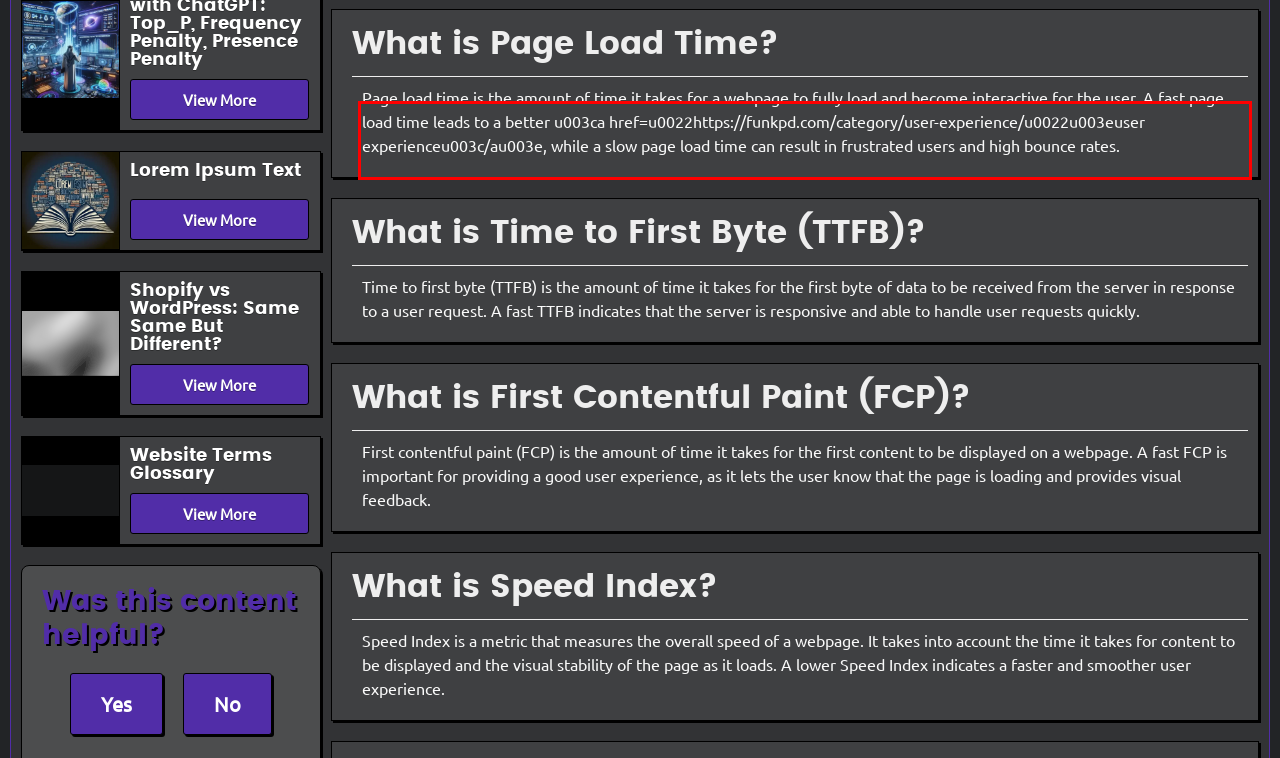You have a webpage screenshot with a red rectangle surrounding a UI element. Extract the text content from within this red bounding box.

Page load time is the amount of time it takes for a webpage to fully load and become interactive for the user. A fast page load time leads to a better u003ca href=u0022https://funkpd.com/category/user-experience/u0022u003euser experienceu003c/au003e, while a slow page load time can result in frustrated users and high bounce rates.